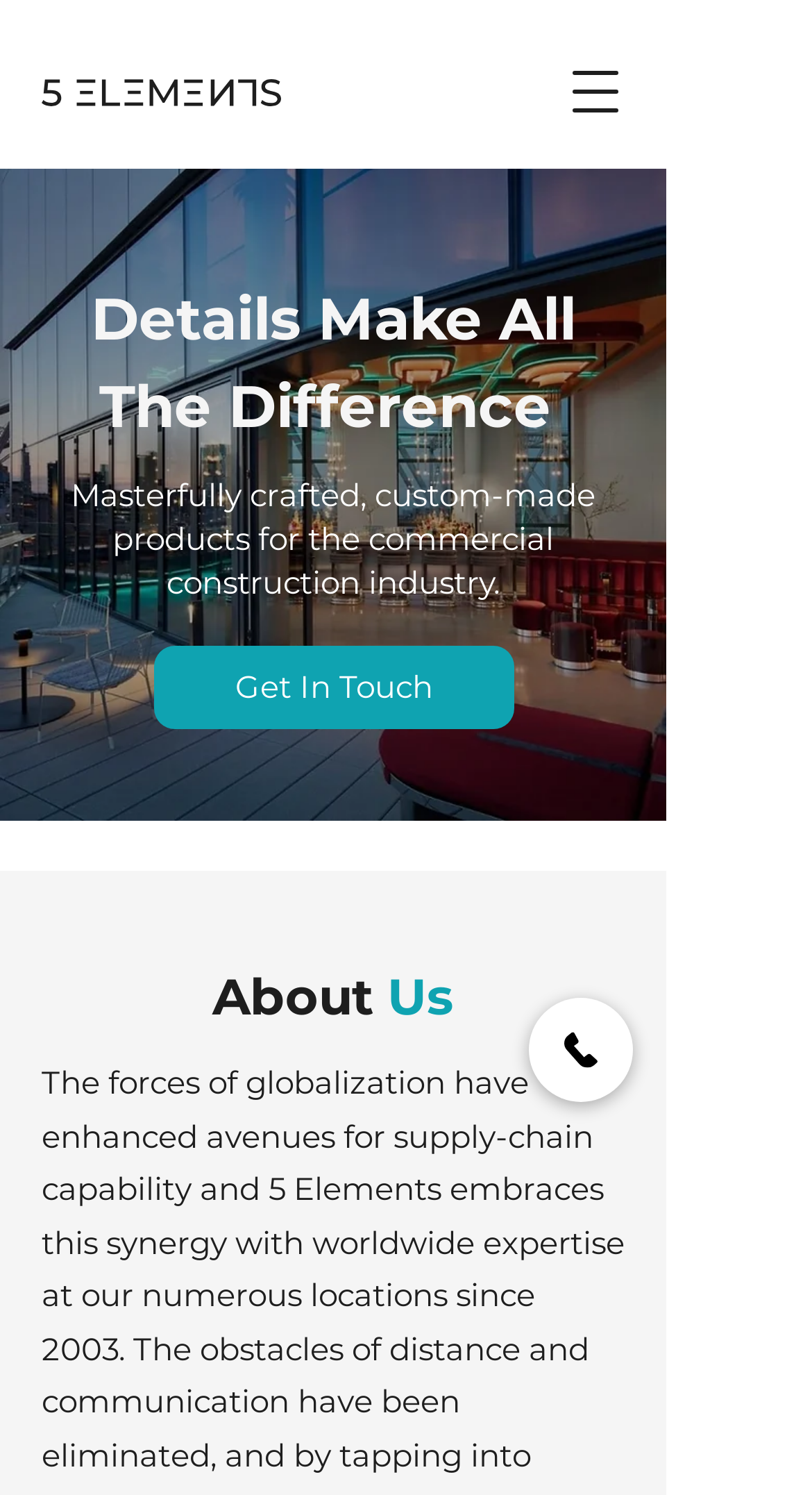What is the main title displayed on this webpage?

Details Make All The Difference 